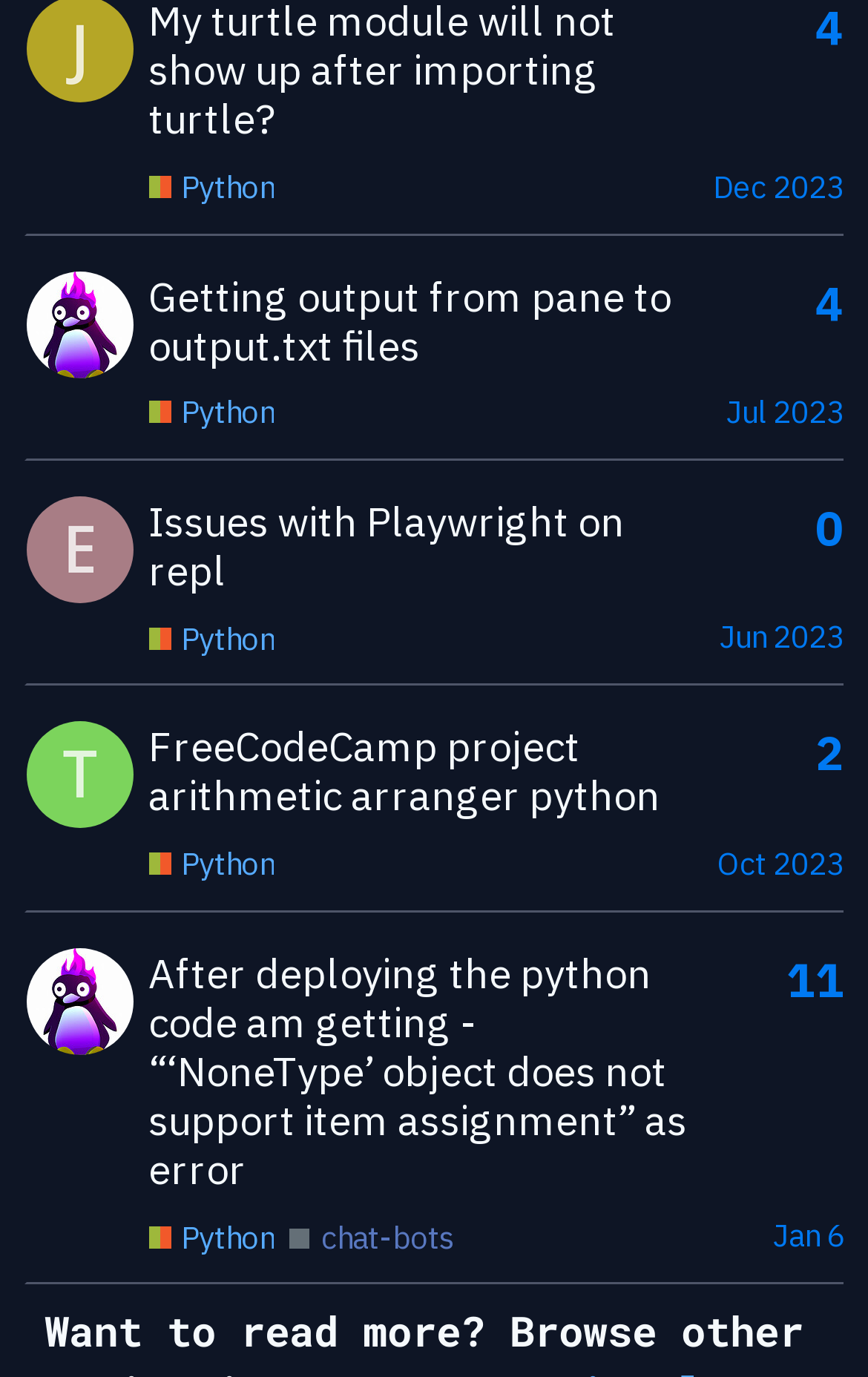Who is the latest poster of the topic 'FreeCodeCamp project arithmetic arranger python'?
Please respond to the question with a detailed and well-explained answer.

I can see that the topic 'FreeCodeCamp project arithmetic arranger python' has a link 'TheMystic3's profile, latest poster' associated with it, which suggests that TheMystic3 is the latest poster of this topic.